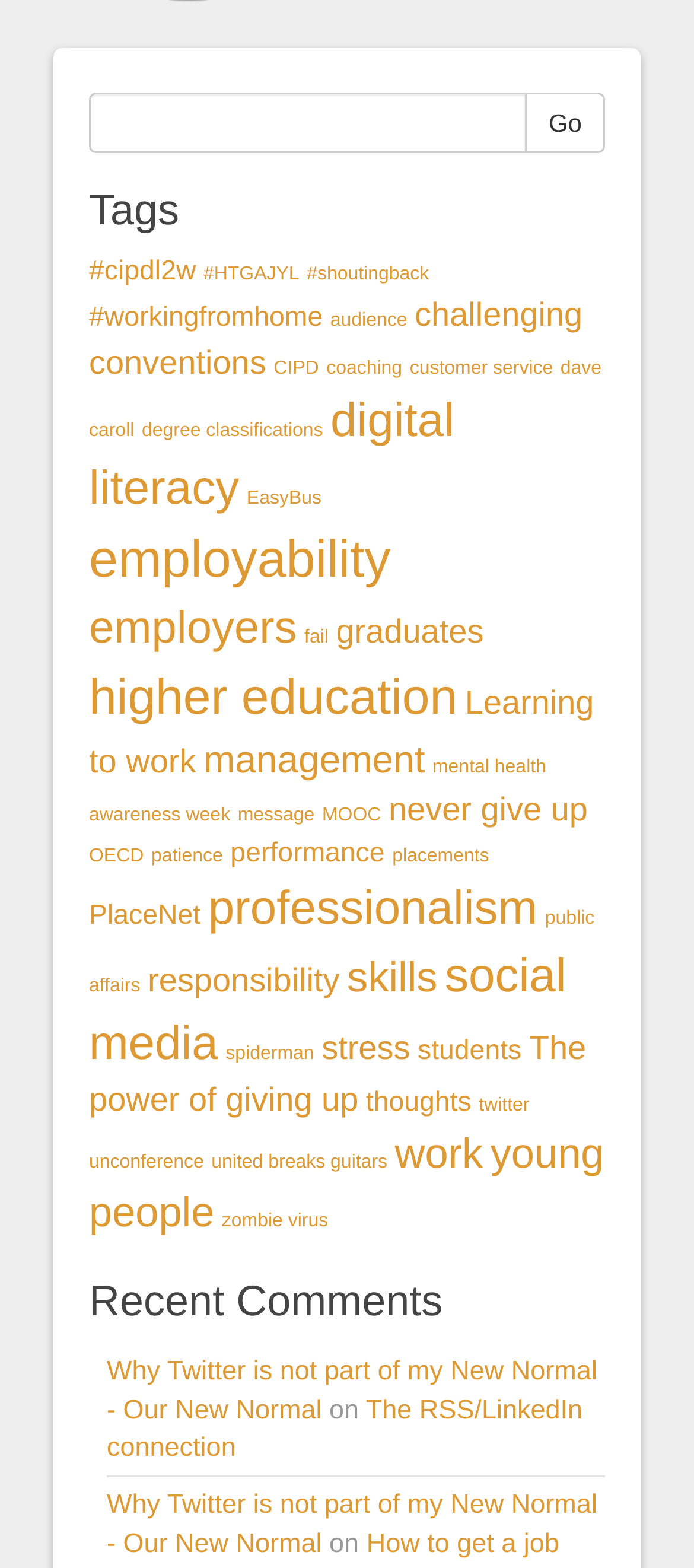Answer the question in a single word or phrase:
What is the purpose of the textbox?

Search